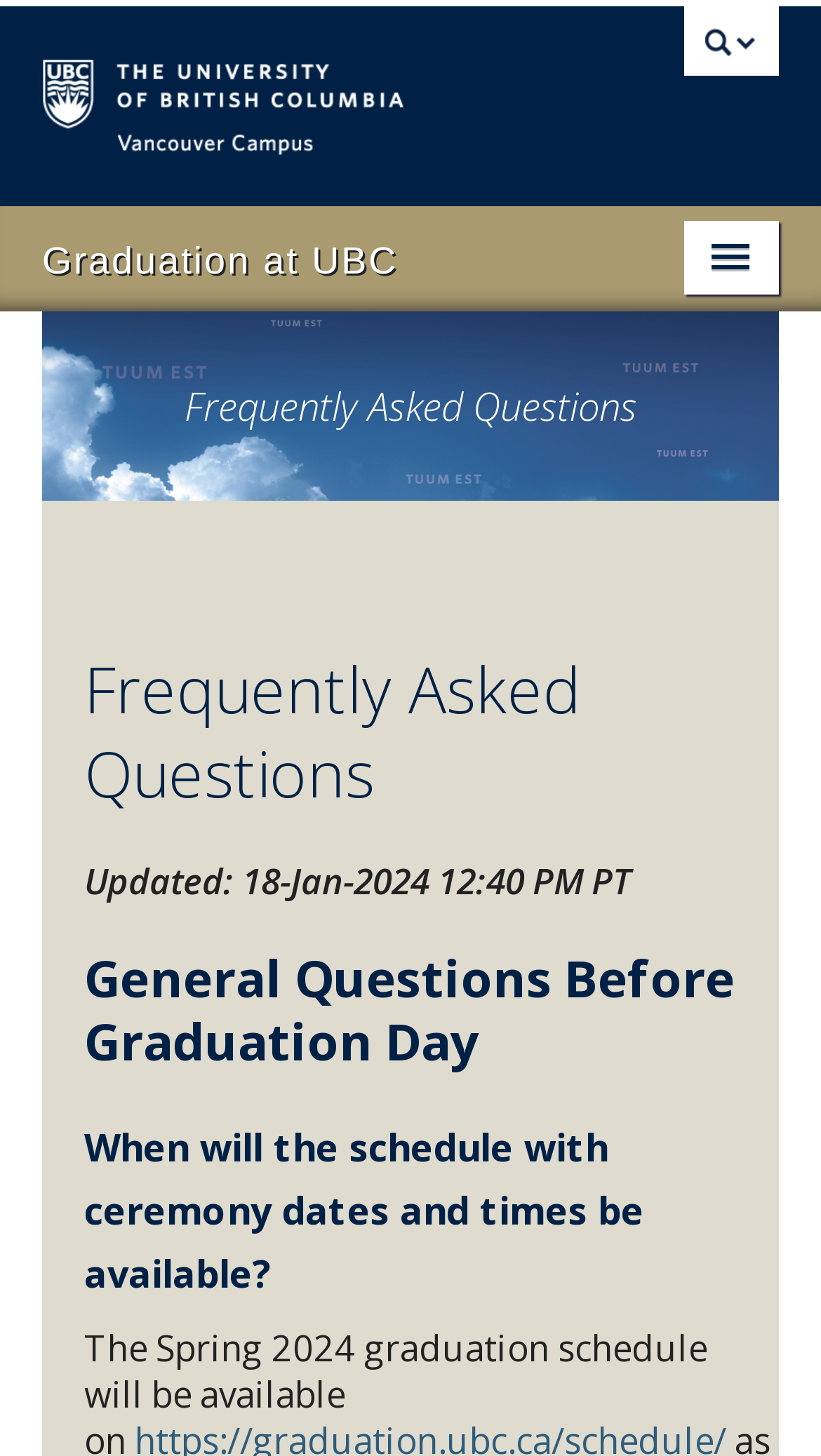Please identify the bounding box coordinates of the clickable area that will allow you to execute the instruction: "click on Graduation at UBC".

[0.051, 0.165, 0.808, 0.197]